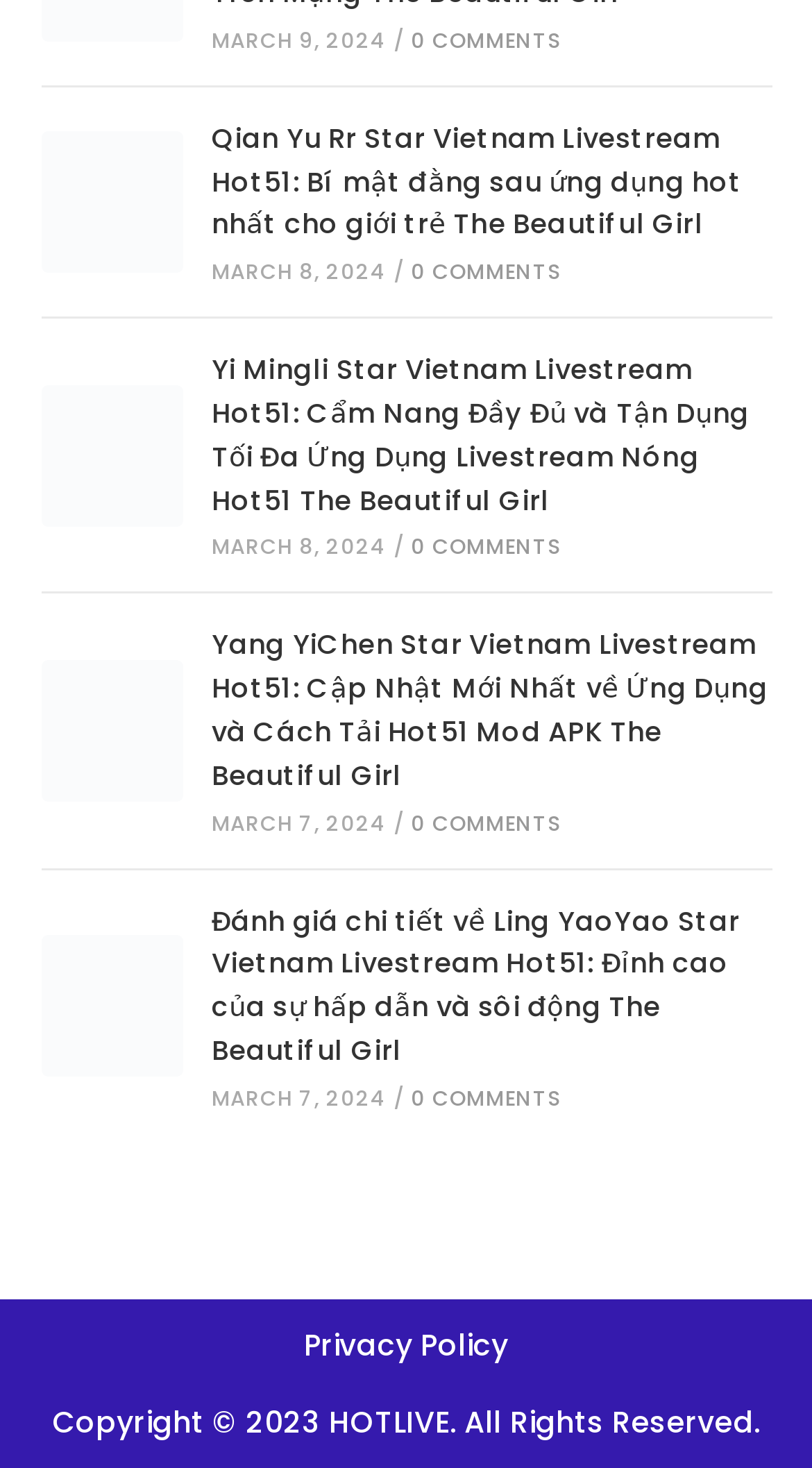Please specify the bounding box coordinates of the region to click in order to perform the following instruction: "View Privacy Policy".

[0.374, 0.902, 0.626, 0.93]